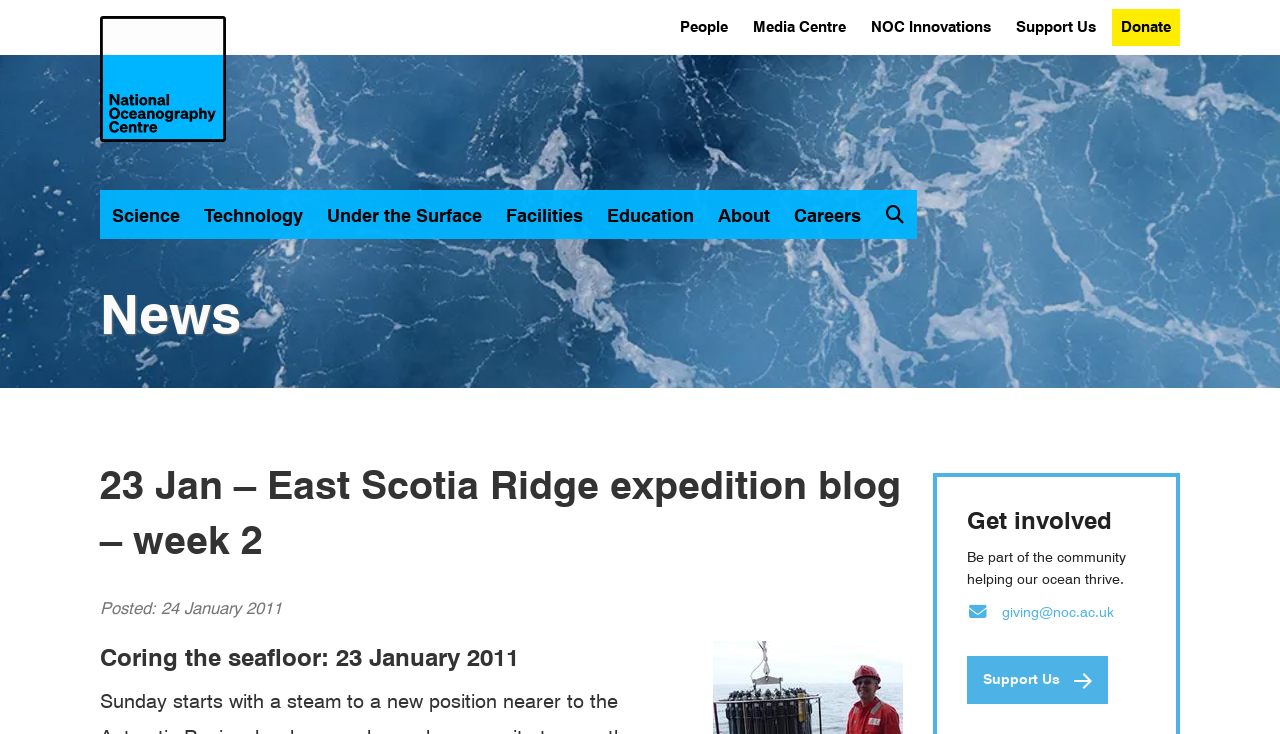Please identify the bounding box coordinates of the clickable region that I should interact with to perform the following instruction: "Click the 'Site logo' link". The coordinates should be expressed as four float numbers between 0 and 1, i.e., [left, top, right, bottom].

[0.078, 0.119, 0.177, 0.146]